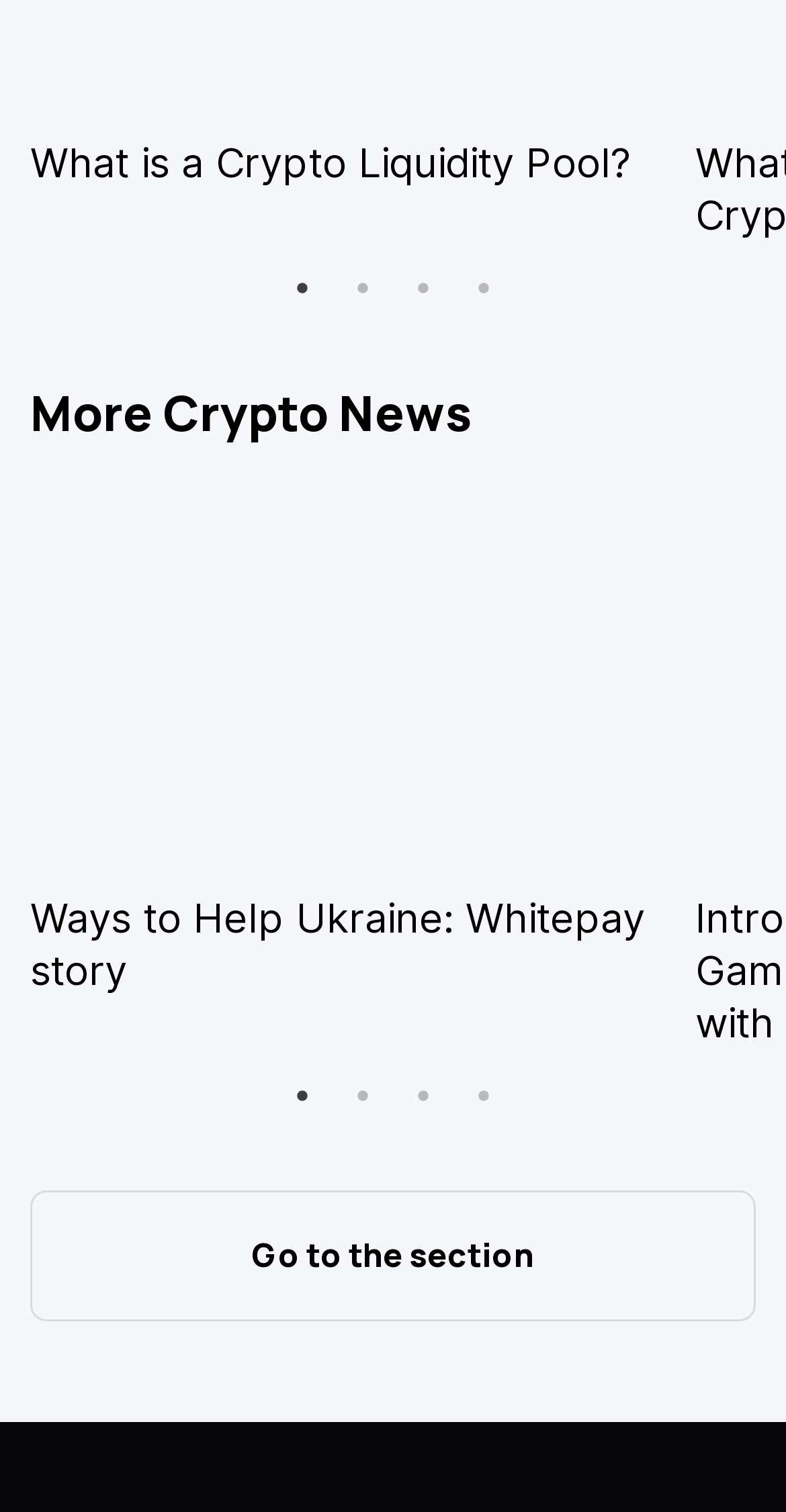Please specify the bounding box coordinates for the clickable region that will help you carry out the instruction: "Read 'Ways to Help Ukraine: Whitepay story'".

[0.038, 0.592, 0.821, 0.658]